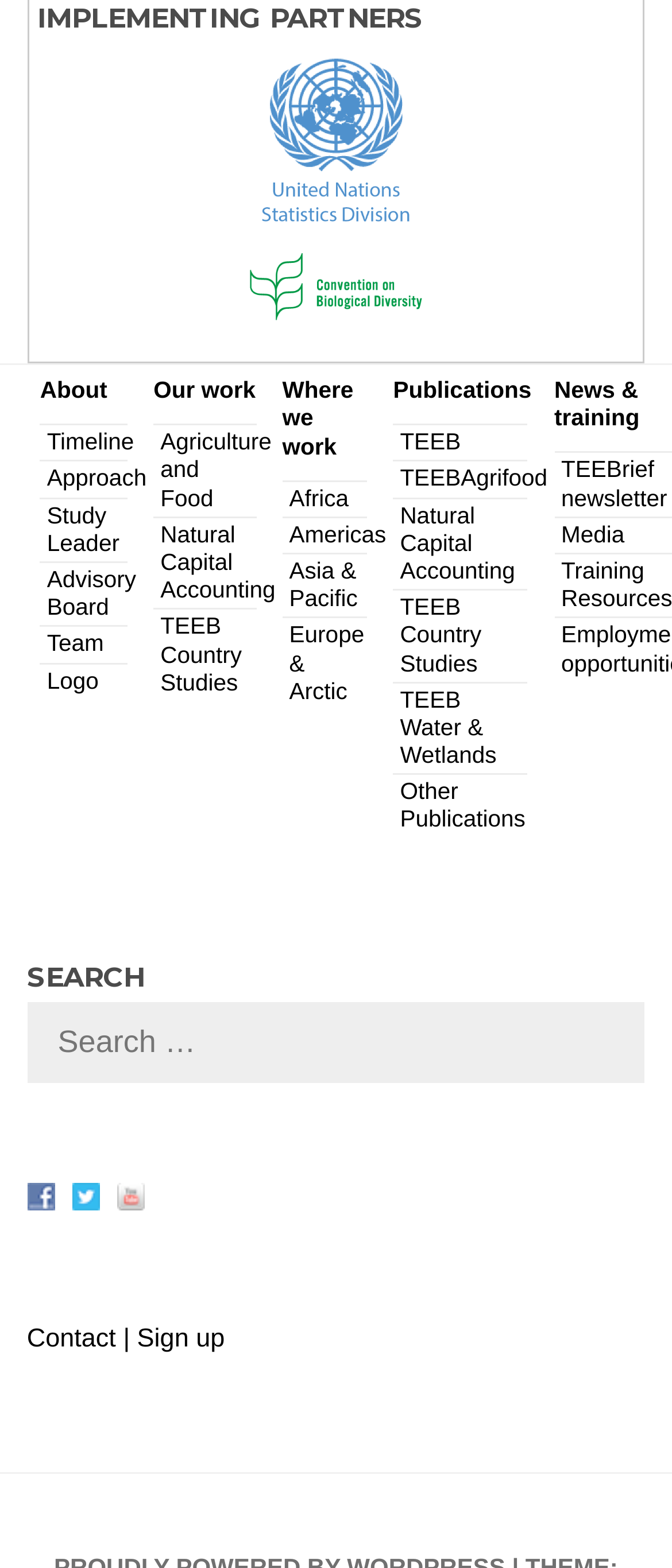How many links are in the 'Publications' section? Refer to the image and provide a one-word or short phrase answer.

7